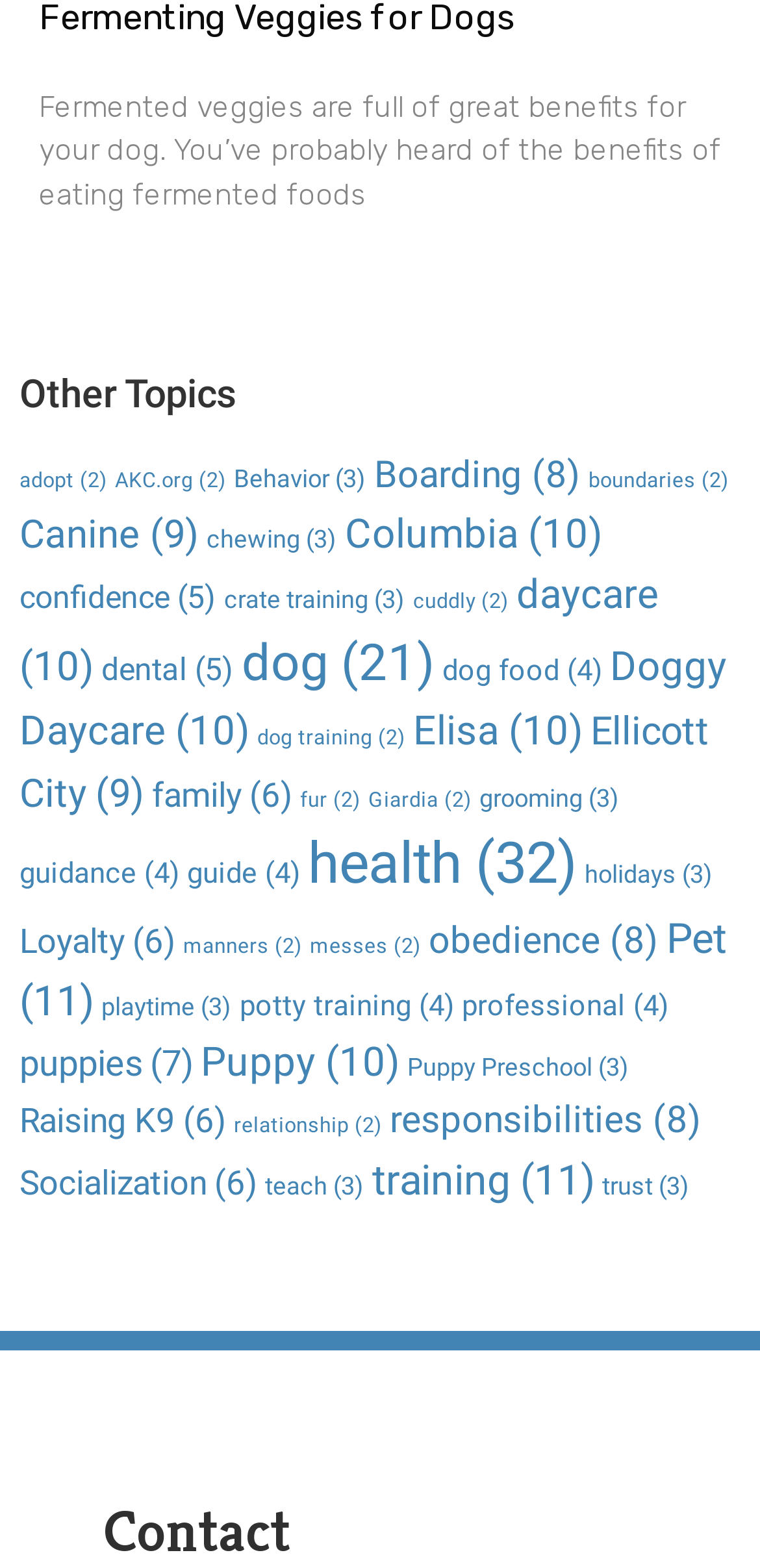Indicate the bounding box coordinates of the clickable region to achieve the following instruction: "learn about 'health' topics."

[0.405, 0.529, 0.759, 0.571]